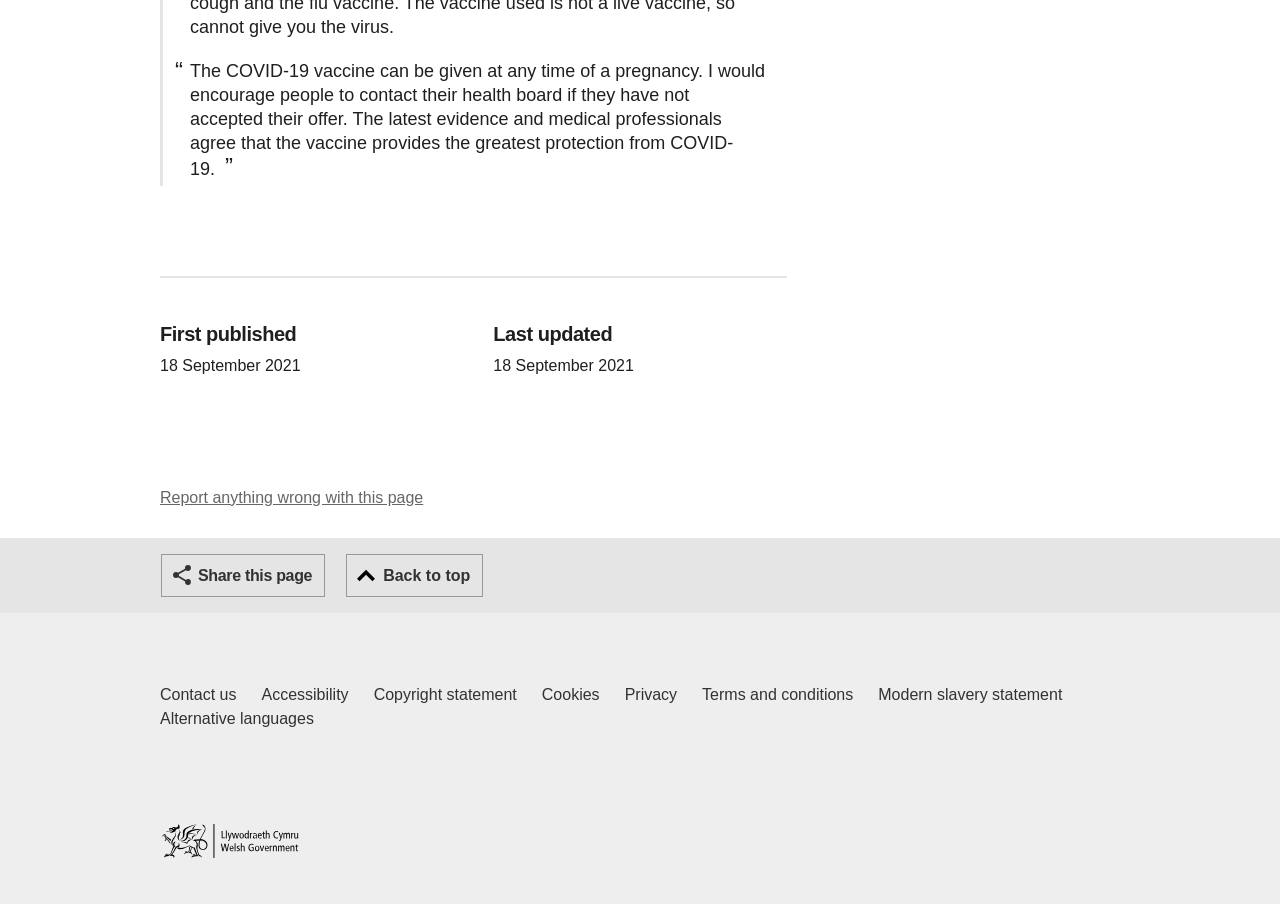Identify the bounding box coordinates of the region that needs to be clicked to carry out this instruction: "Share this page". Provide these coordinates as four float numbers ranging from 0 to 1, i.e., [left, top, right, bottom].

[0.126, 0.613, 0.254, 0.661]